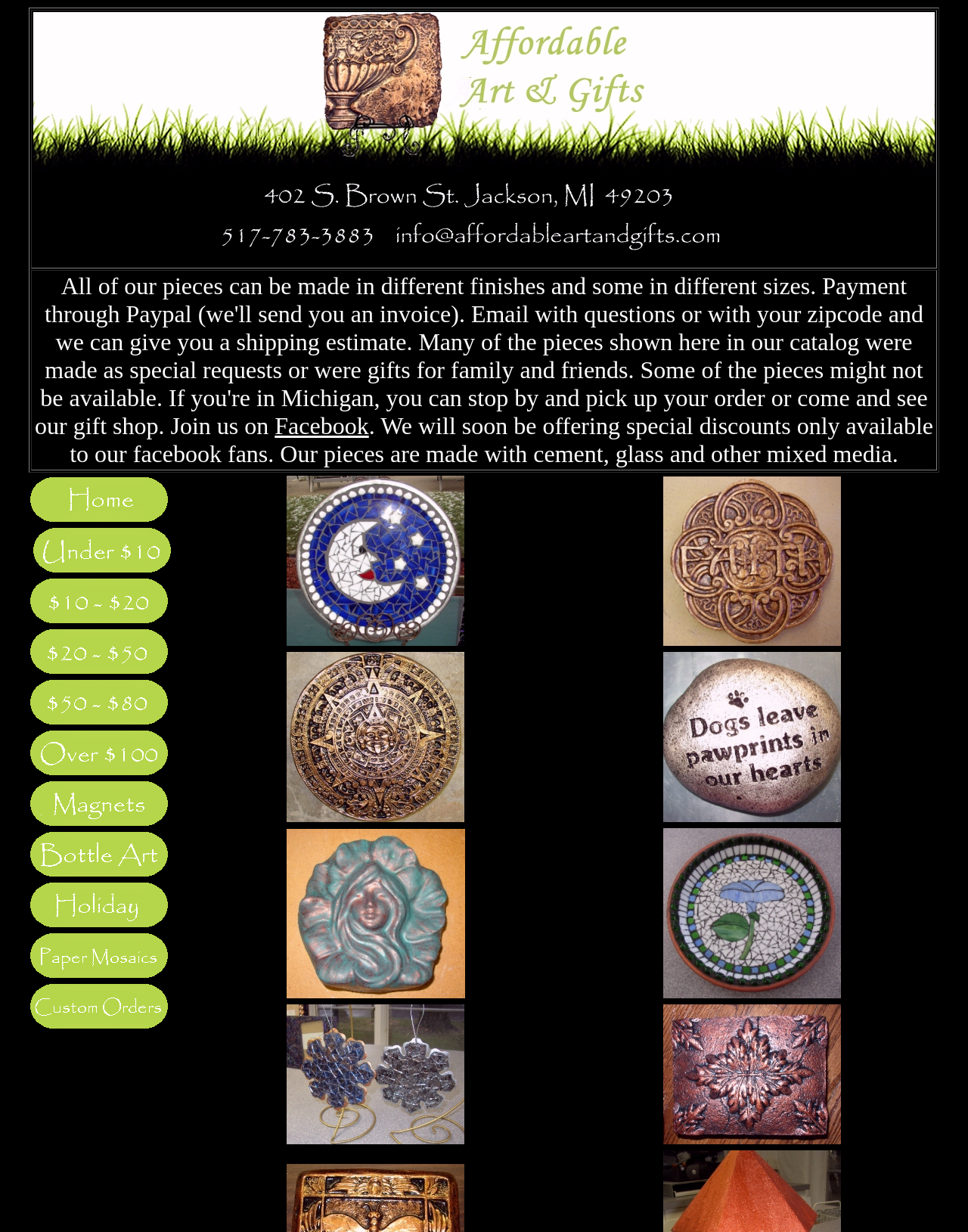Locate the bounding box coordinates of the element that needs to be clicked to carry out the instruction: "Click the Facebook link". The coordinates should be given as four float numbers ranging from 0 to 1, i.e., [left, top, right, bottom].

[0.284, 0.335, 0.381, 0.357]